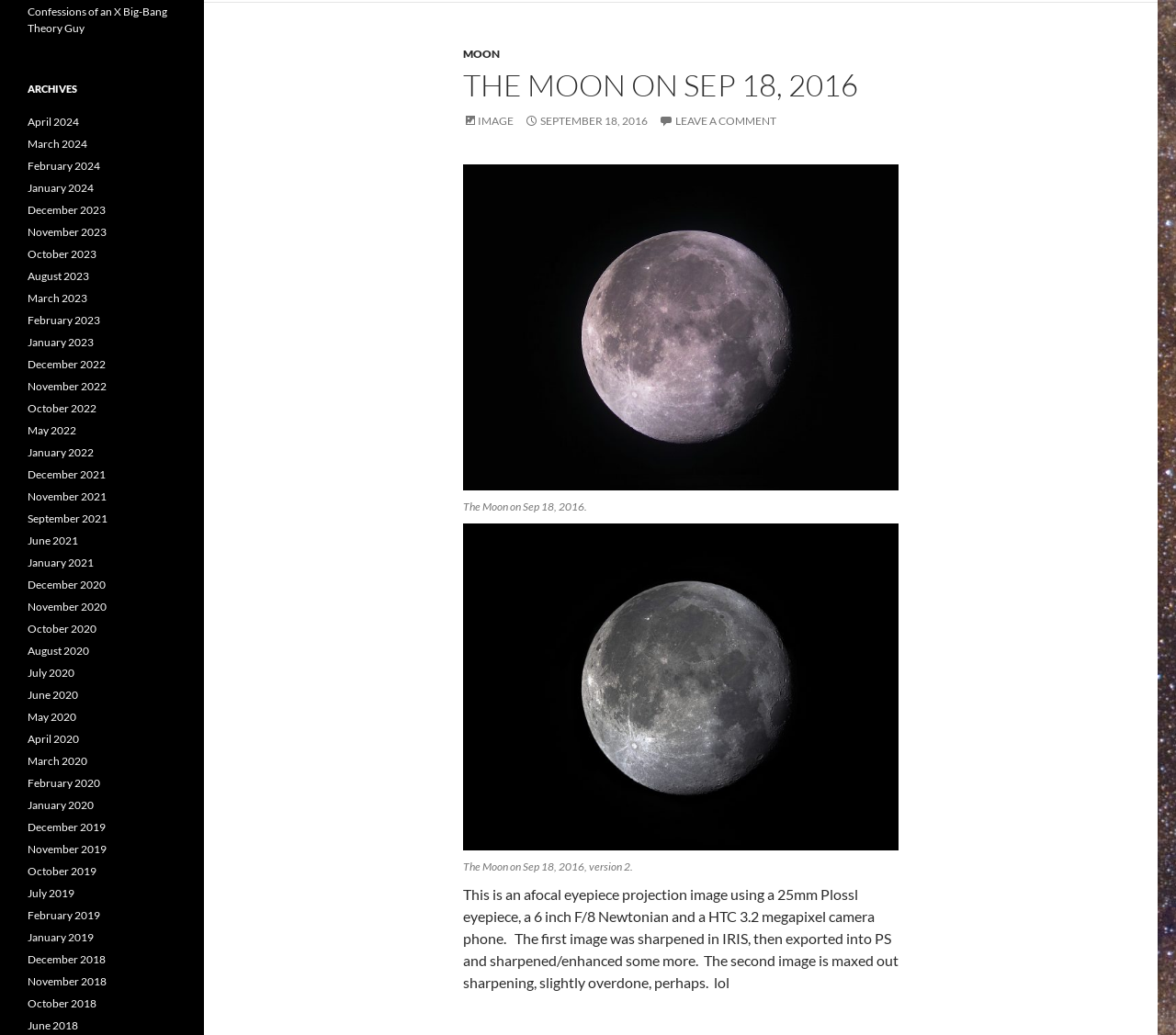Please identify the bounding box coordinates of the element on the webpage that should be clicked to follow this instruction: "Visit the archives for April 2024". The bounding box coordinates should be given as four float numbers between 0 and 1, formatted as [left, top, right, bottom].

[0.023, 0.111, 0.067, 0.124]